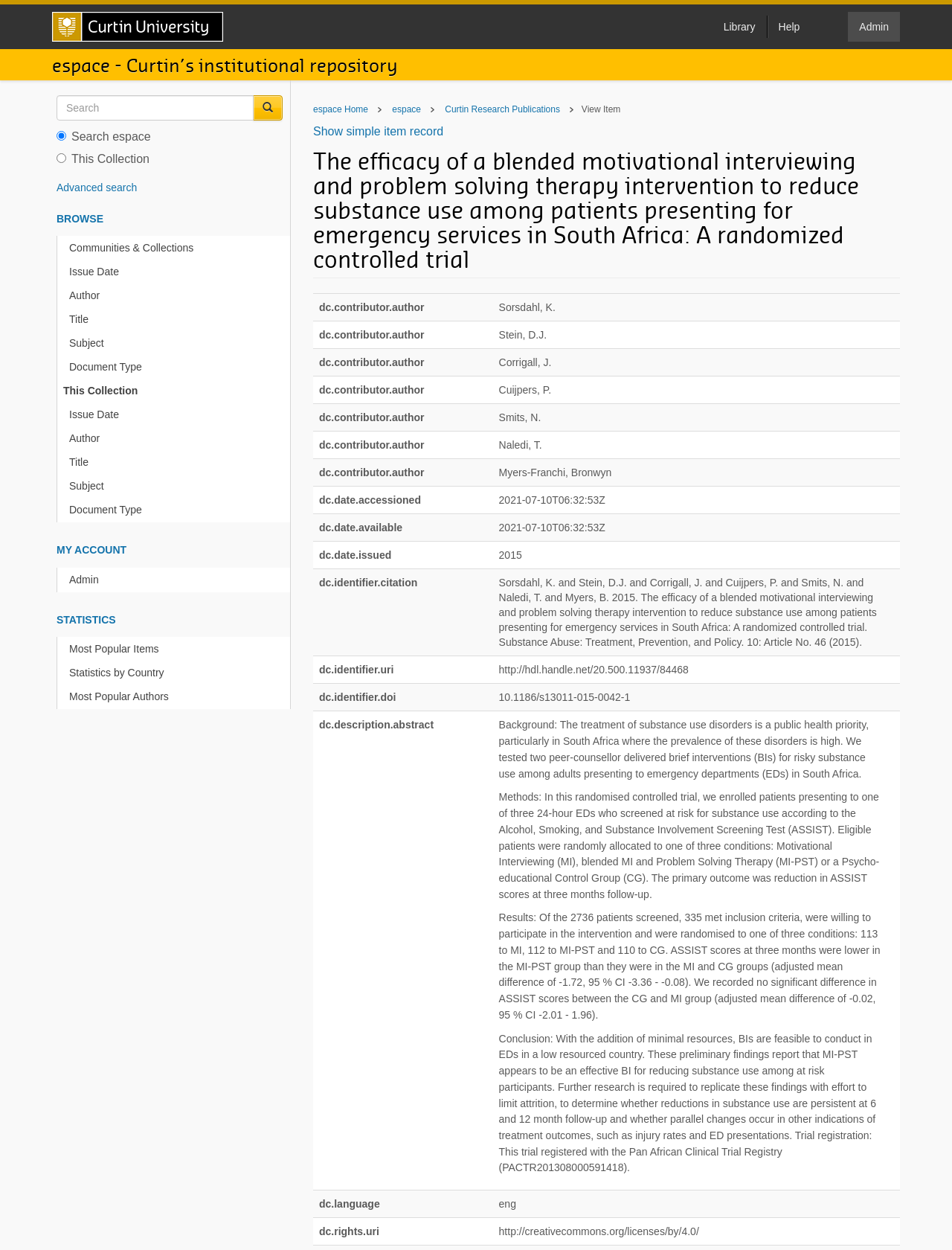Provide the bounding box for the UI element matching this description: "Show simple item record".

[0.329, 0.1, 0.466, 0.11]